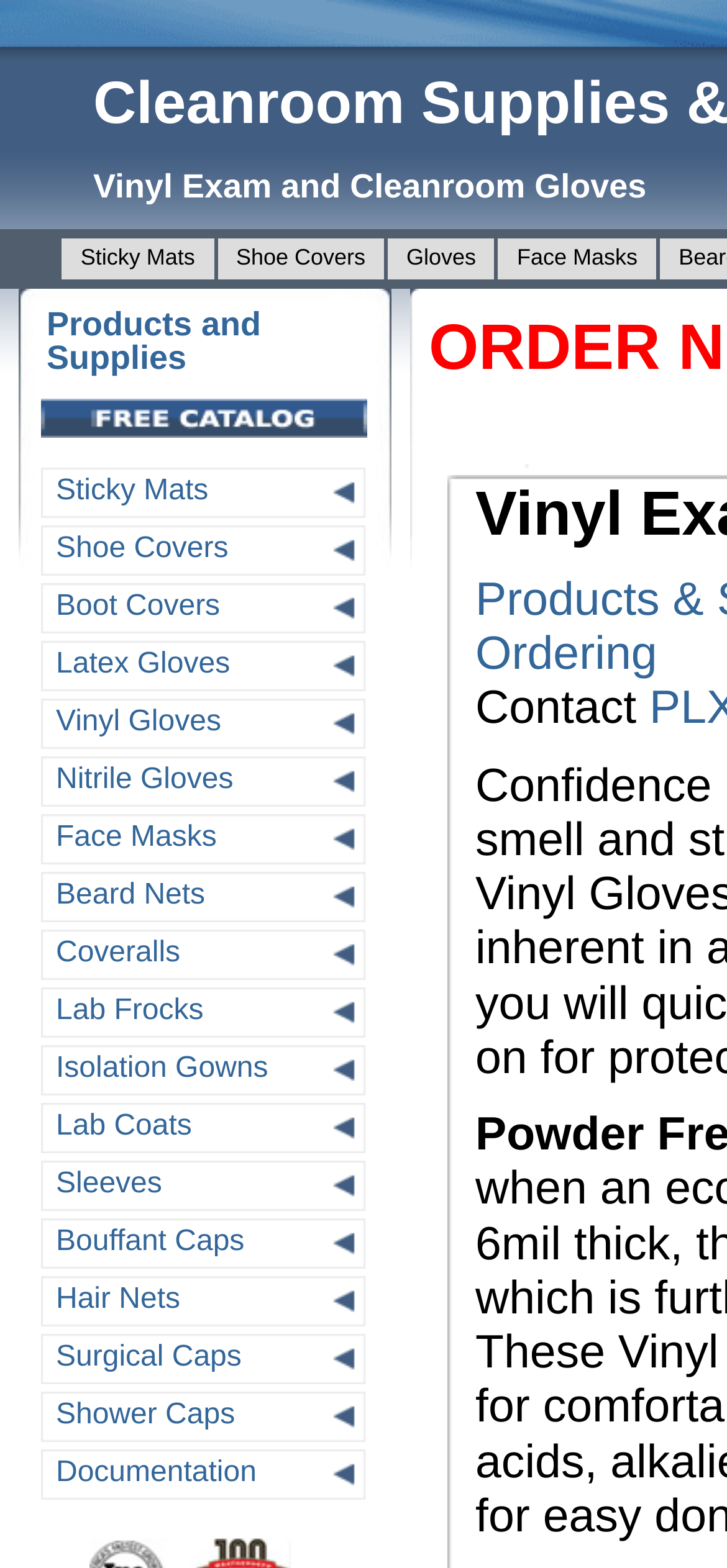How many products are listed under 'Products and Supplies'?
Could you answer the question in a detailed manner, providing as much information as possible?

I counted the number of links under the 'Products and Supplies' heading and found 17 products listed, including Sticky Mats, Shoe Covers, and Face Masks.